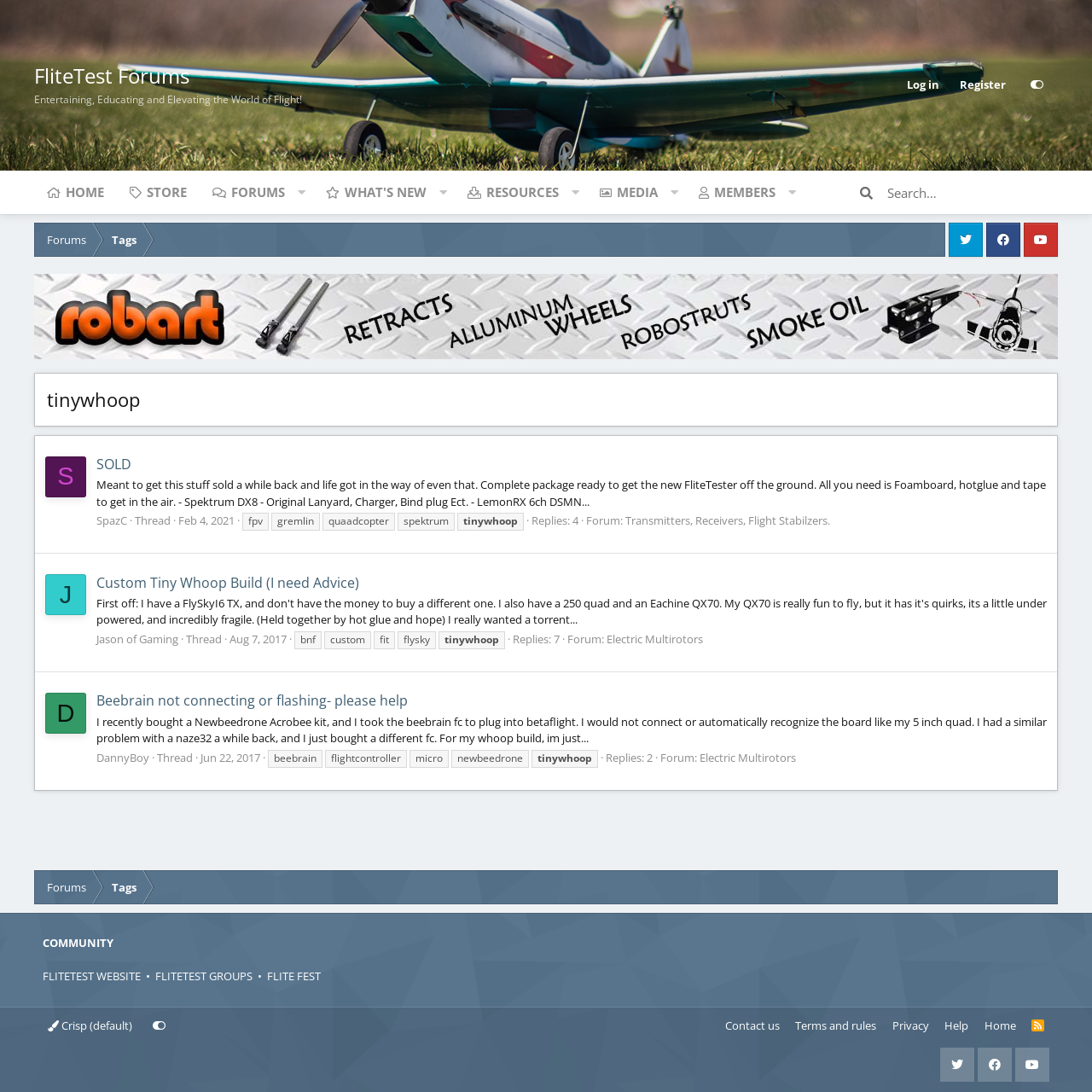Locate the bounding box coordinates of the UI element described by: "Privacy Policy". Provide the coordinates as four float numbers between 0 and 1, formatted as [left, top, right, bottom].

None